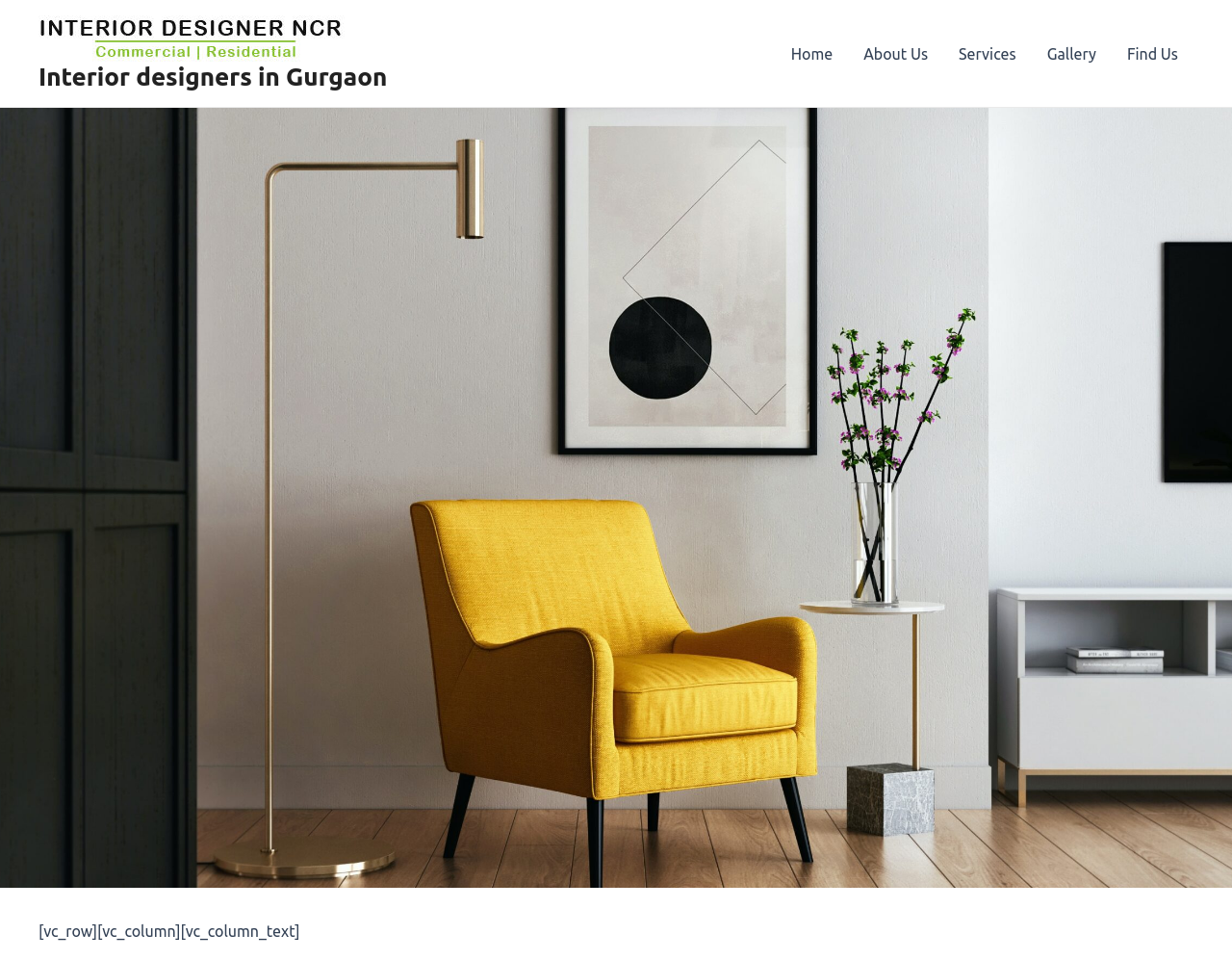Bounding box coordinates should be in the format (top-left x, top-left y, bottom-right x, bottom-right y) and all values should be floating point numbers between 0 and 1. Determine the bounding box coordinate for the UI element described as: March 28, 2022

None